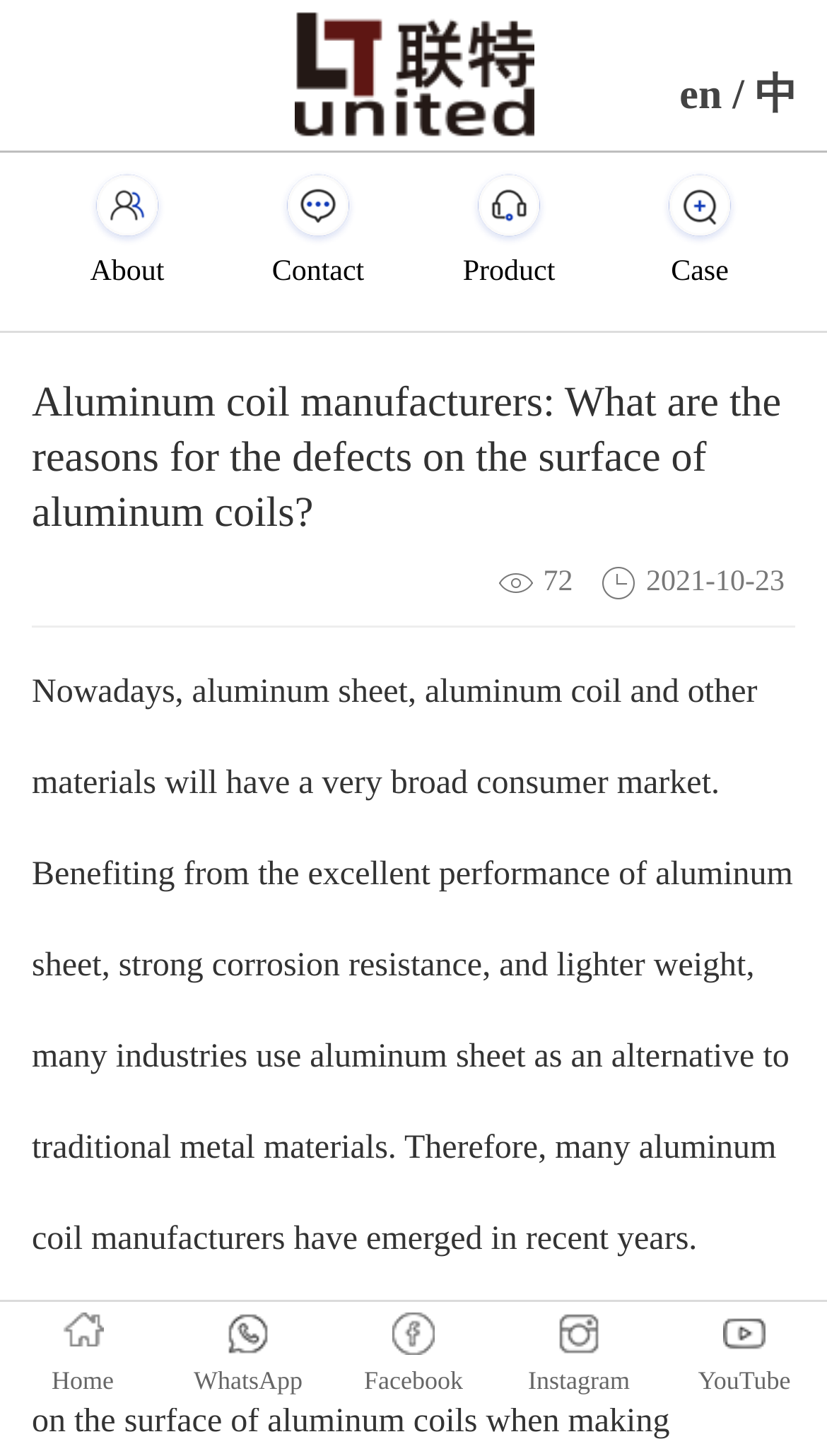Please specify the bounding box coordinates of the element that should be clicked to execute the given instruction: 'Click the 'About' link'. Ensure the coordinates are four float numbers between 0 and 1, expressed as [left, top, right, bottom].

[0.038, 0.131, 0.269, 0.205]